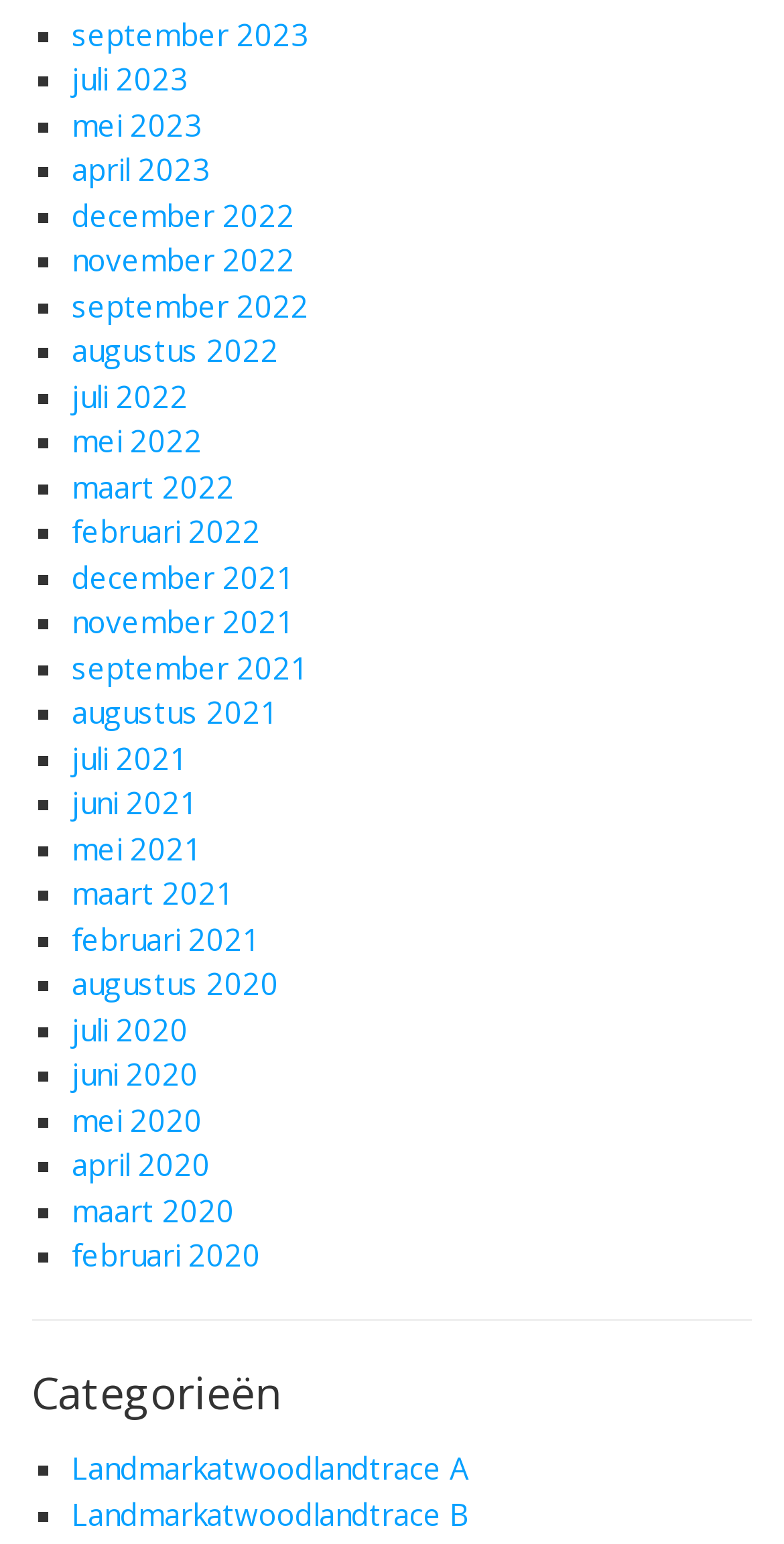Bounding box coordinates should be provided in the format (top-left x, top-left y, bottom-right x, bottom-right y) with all values between 0 and 1. Identify the bounding box for this UI element: februari 2020

[0.091, 0.799, 0.332, 0.826]